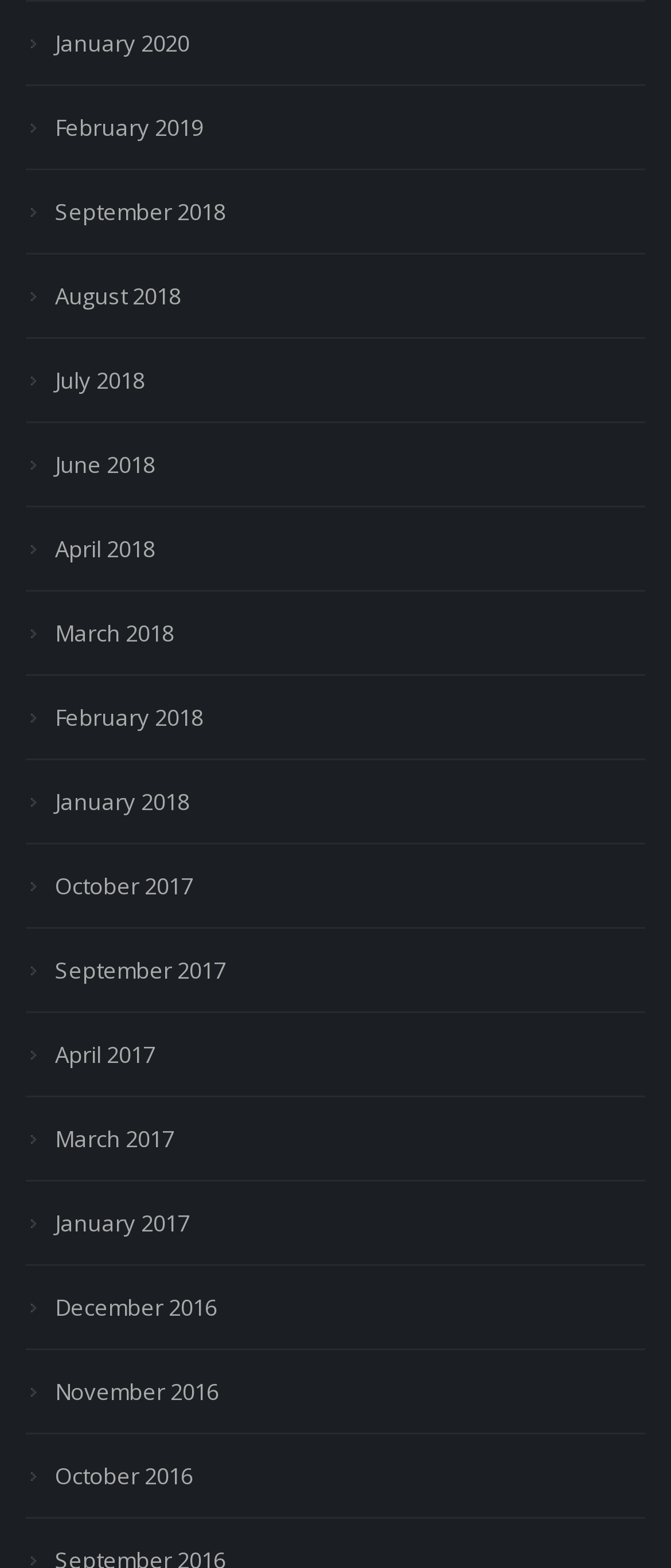Determine the bounding box coordinates of the section to be clicked to follow the instruction: "view January 2017". The coordinates should be given as four float numbers between 0 and 1, formatted as [left, top, right, bottom].

[0.046, 0.77, 0.282, 0.79]